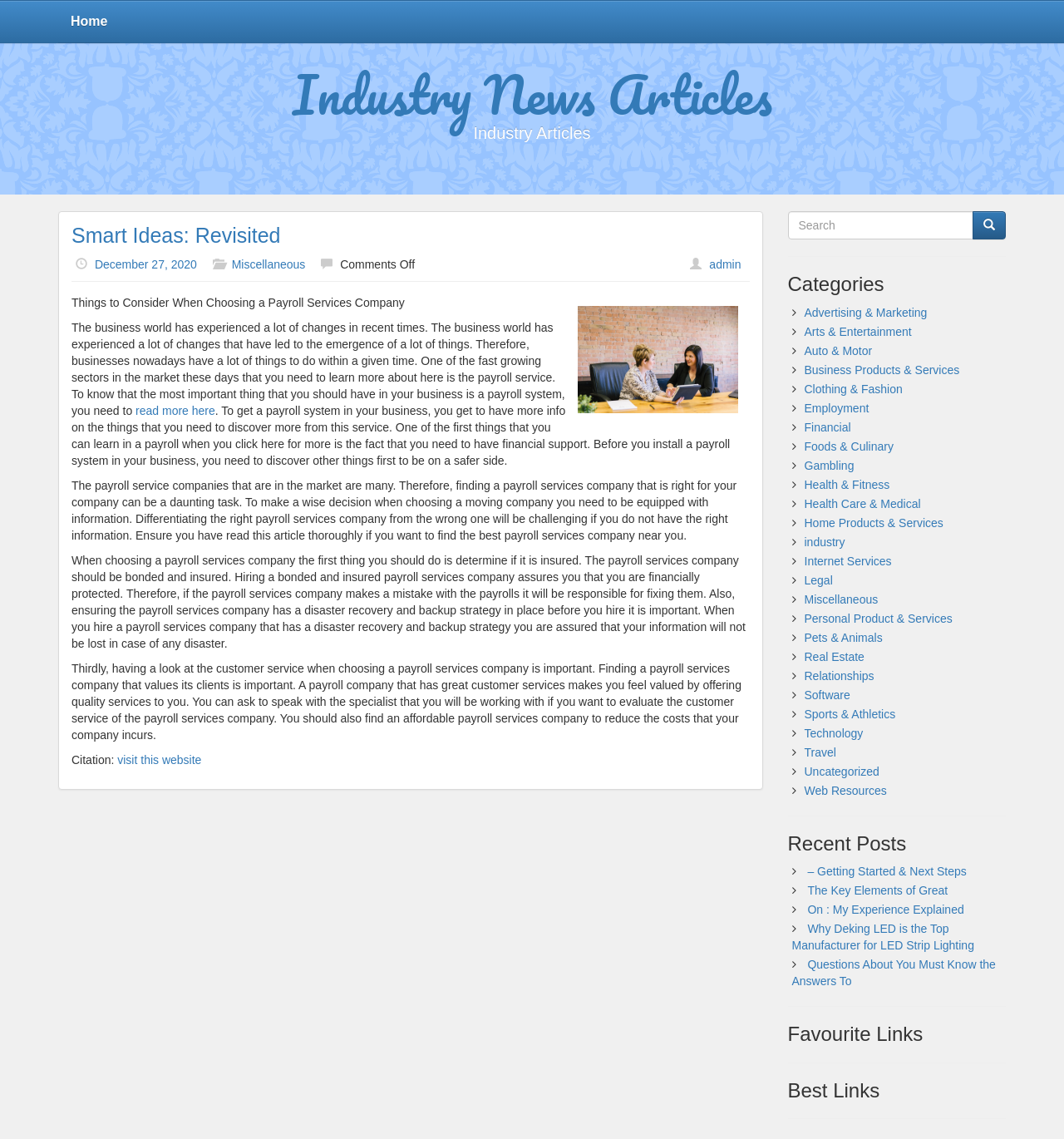What is the category of the article 'Things to Consider When Choosing a Payroll Services Company'?
Please craft a detailed and exhaustive response to the question.

The article 'Things to Consider When Choosing a Payroll Services Company' is categorized under 'Business Products & Services' because it discusses the importance of choosing a payroll services company for businesses and provides tips on how to do so.